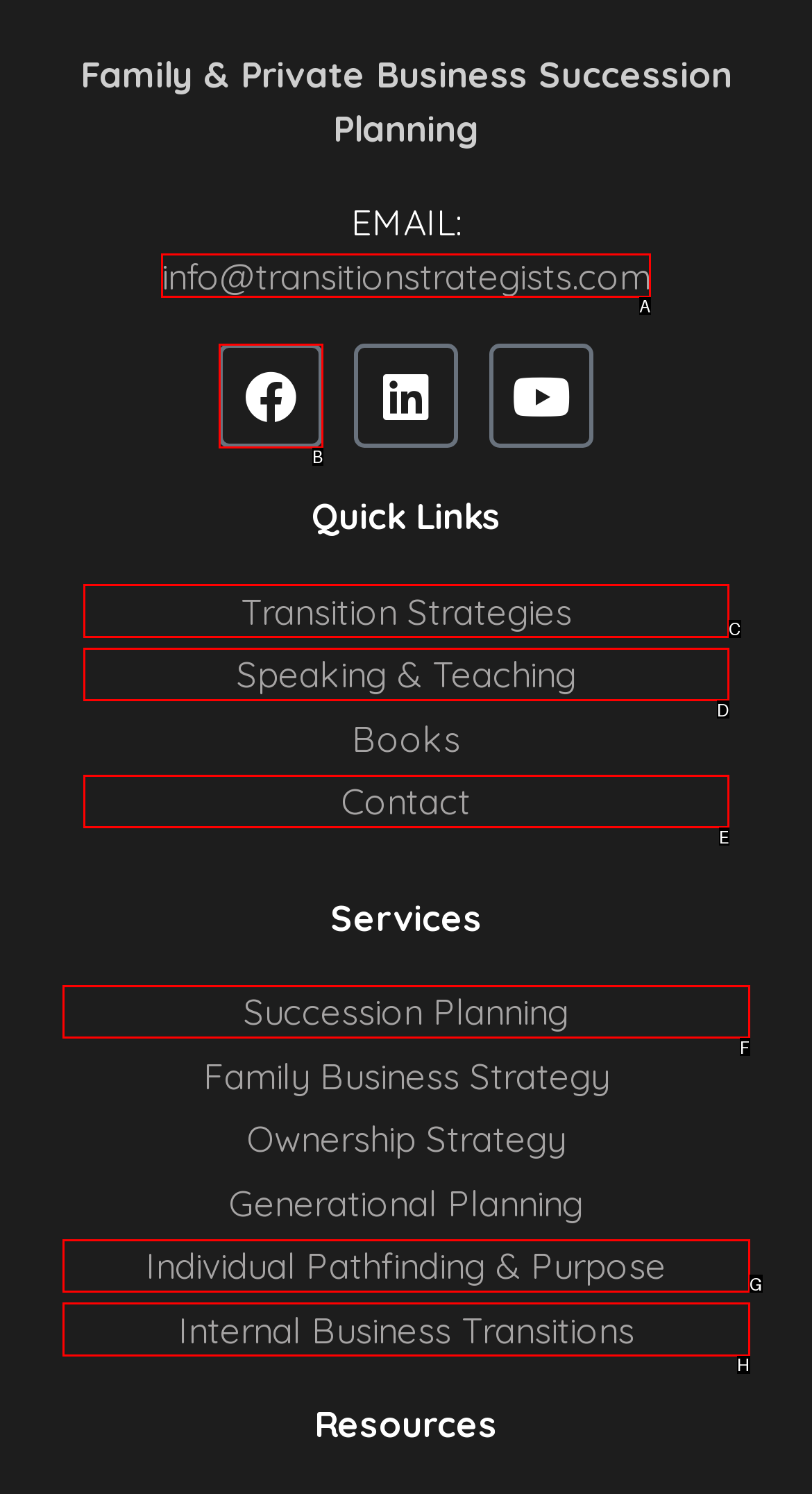Point out the letter of the HTML element you should click on to execute the task: Contact the business via email
Reply with the letter from the given options.

A